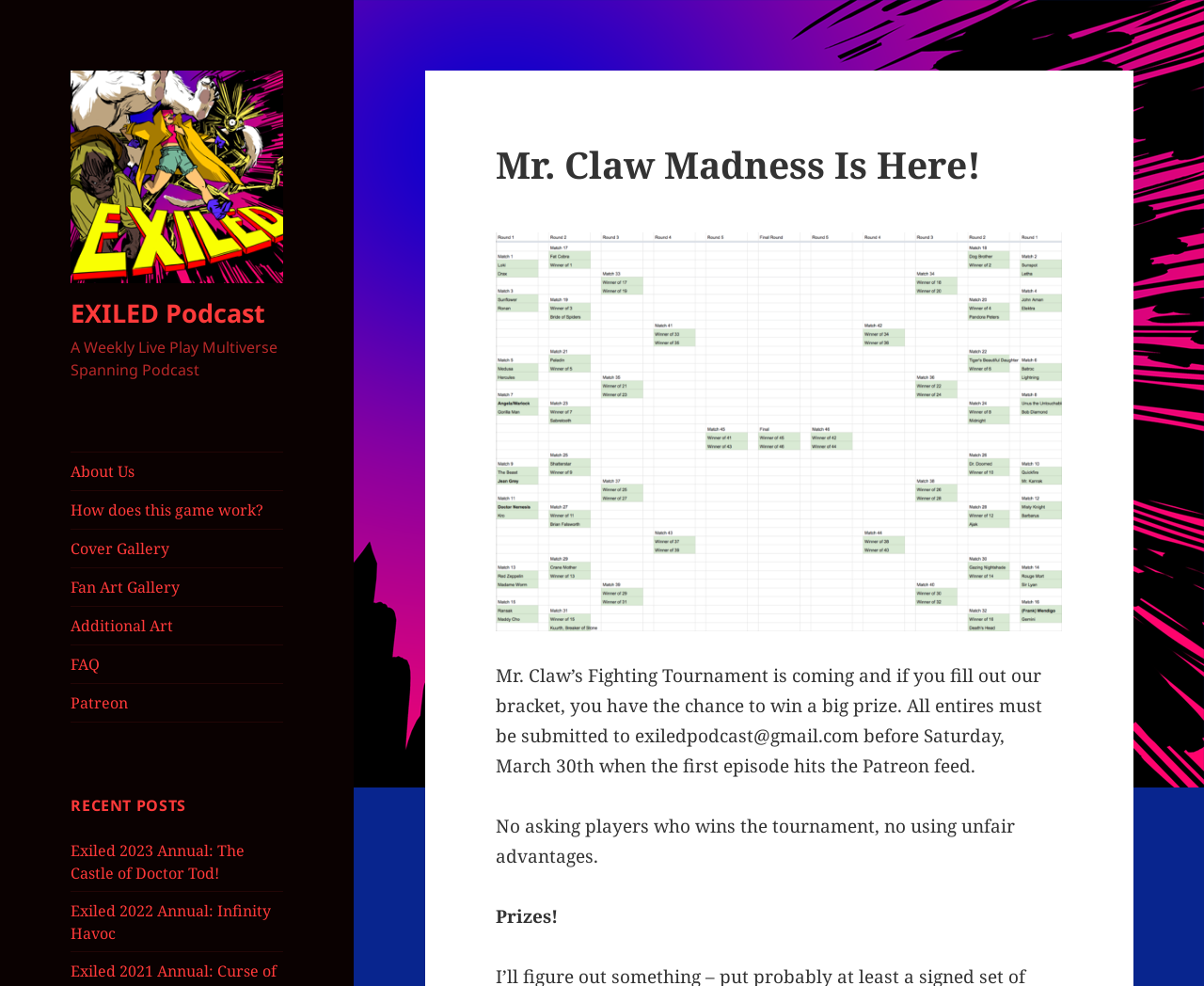Give an in-depth explanation of the webpage layout and content.

The webpage is about the EXILED Podcast, with a focus on the "Mr. Claw Madness" event. At the top, there is a logo image of EXILED Podcast, accompanied by a link to the podcast's main page. Below the logo, there is a brief description of the podcast as "A Weekly Live Play Multiverse Spanning Podcast".

On the left side of the page, there is a vertical menu with links to various sections, including "About Us", "How does this game work?", "Cover Gallery", "Fan Art Gallery", "Additional Art", "FAQ", and "Patreon". These links are stacked on top of each other, with the "About Us" link at the top and the "Patreon" link at the bottom.

Further down the page, there is a heading "RECENT POSTS" followed by links to two recent posts, "Exiled 2023 Annual: The Castle of Doctor Tod!" and "Exiled 2022 Annual: Infinity Havoc". The first post has a subheading "Mr. Claw Madness Is Here!" and a brief description of the event, including rules and prizes. The text explains that participants can win a prize by filling out a bracket and submitting it to the podcast's email address before a certain deadline. There are also rules listed, such as not asking players who wins the tournament and not using unfair advantages. Finally, there is a section highlighting the prizes available.